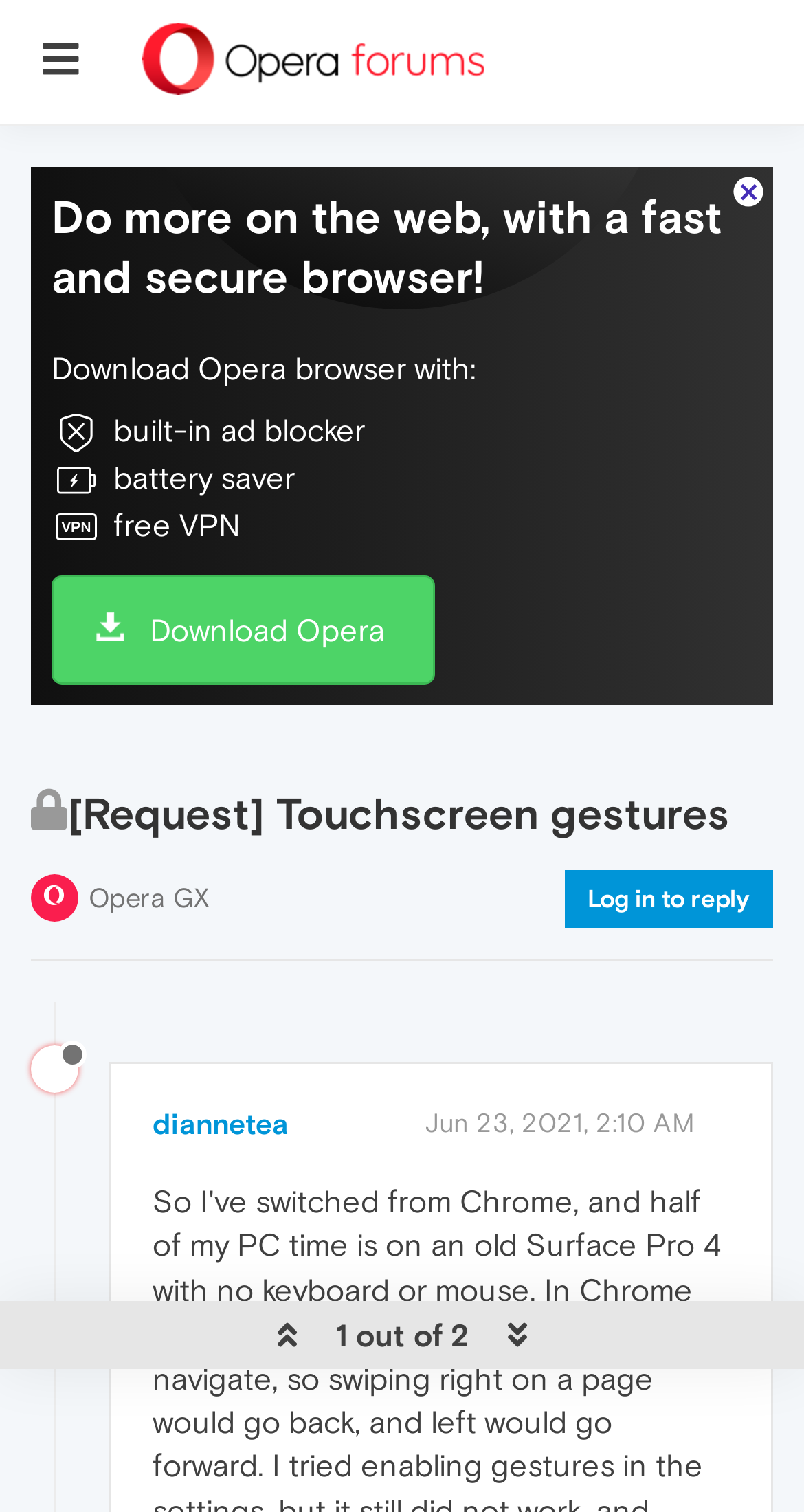Based on the image, give a detailed response to the question: How many features are mentioned as being built into the Opera browser?

I found three static text elements mentioning features built into the Opera browser: 'built-in ad blocker', 'battery saver', and 'free VPN'.